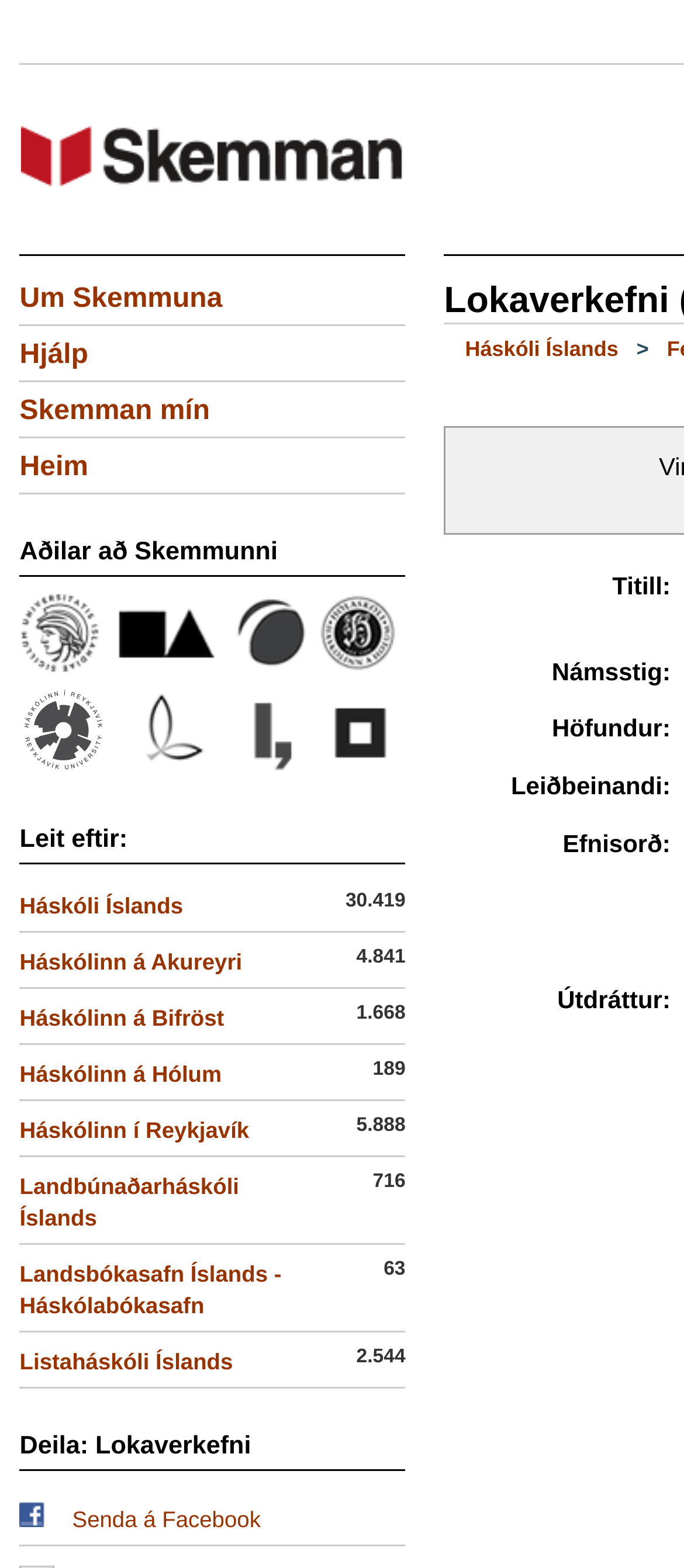Find and specify the bounding box coordinates that correspond to the clickable region for the instruction: "Share on facebook".

None